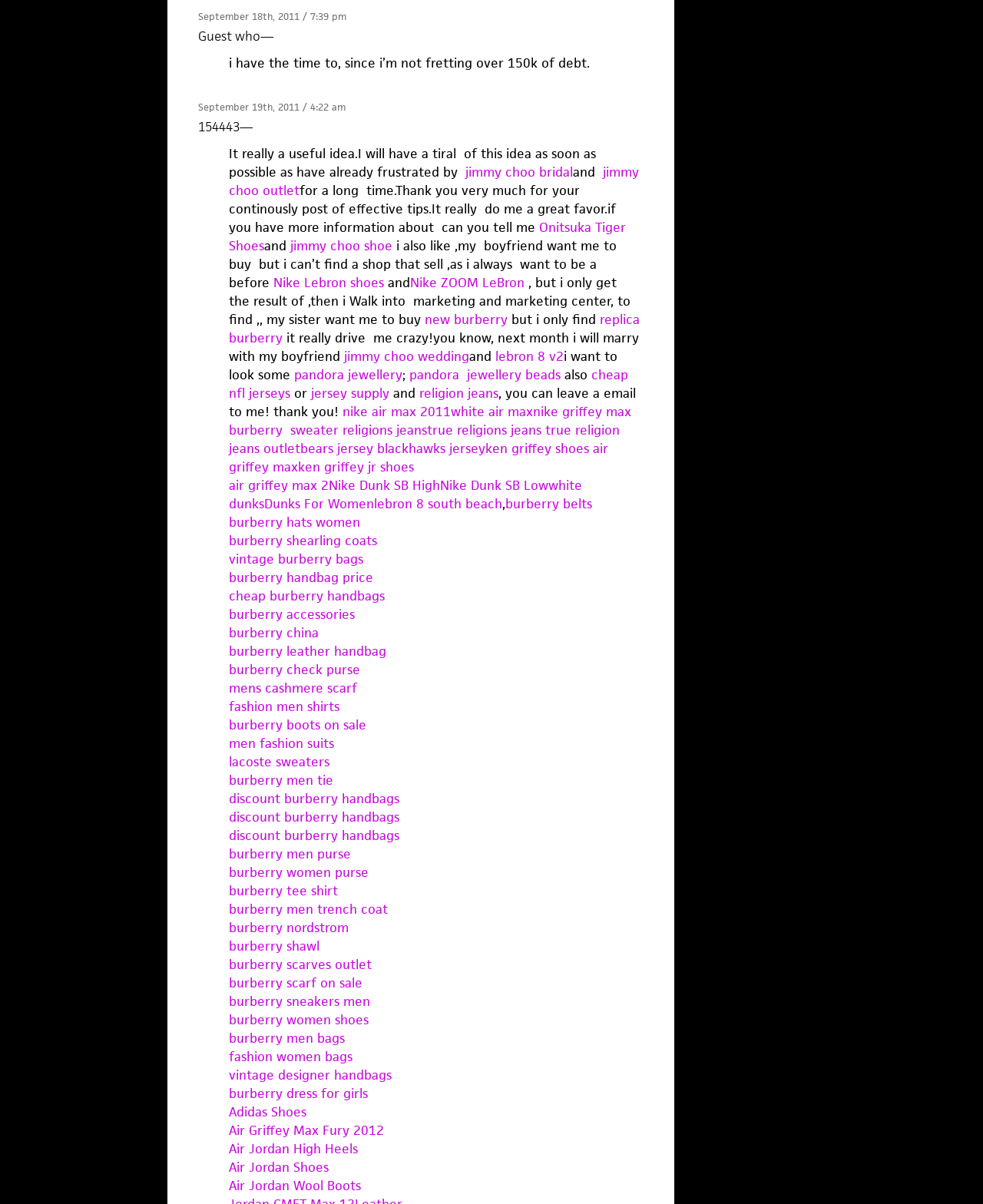Identify the bounding box coordinates for the element you need to click to achieve the following task: "Go to page". Provide the bounding box coordinates as four float numbers between 0 and 1, in the form [left, top, right, bottom].

None